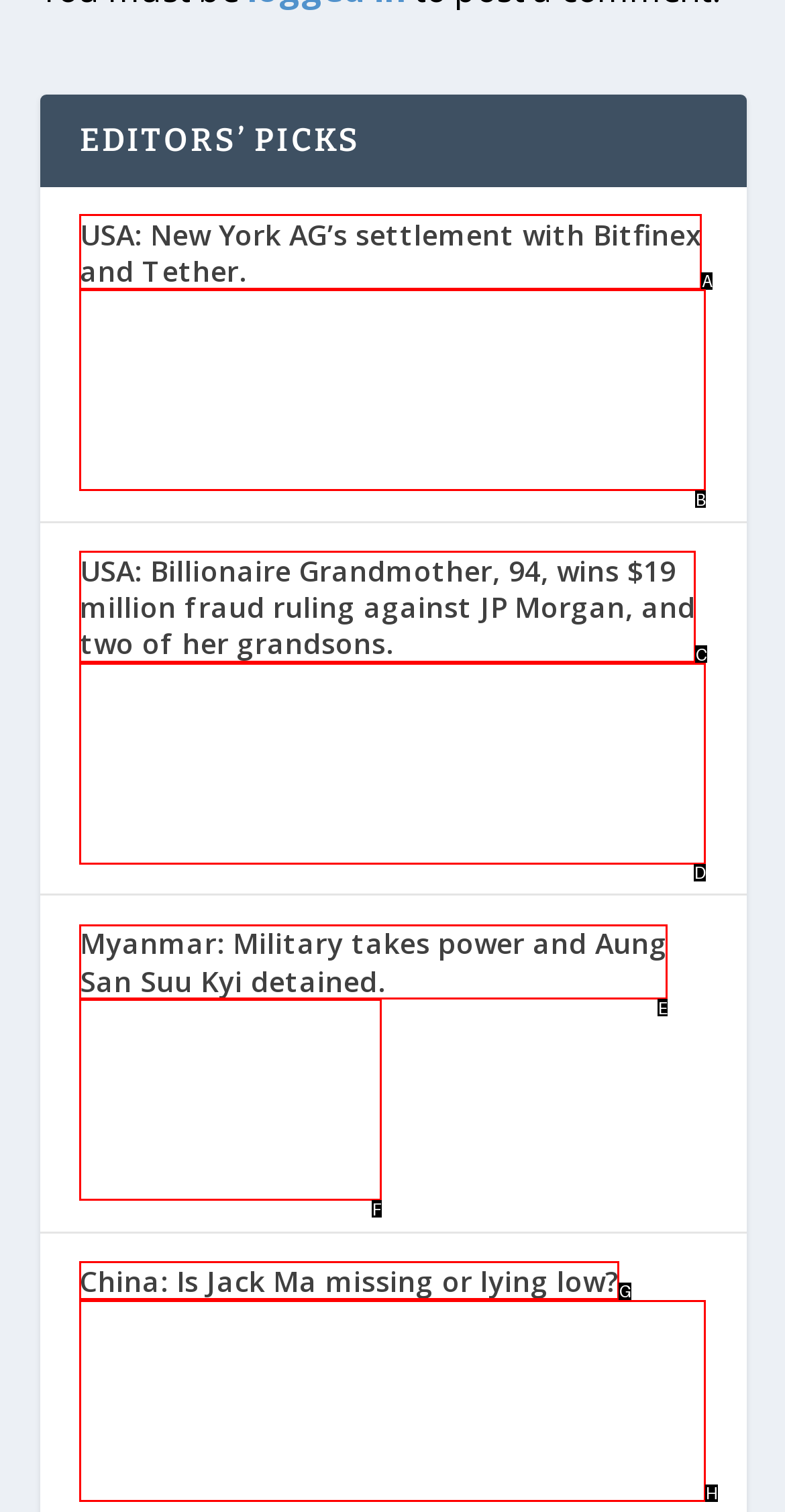Determine which HTML element should be clicked for this task: See image of A banner erected in support of Aung San Suu Kyi
Provide the option's letter from the available choices.

F